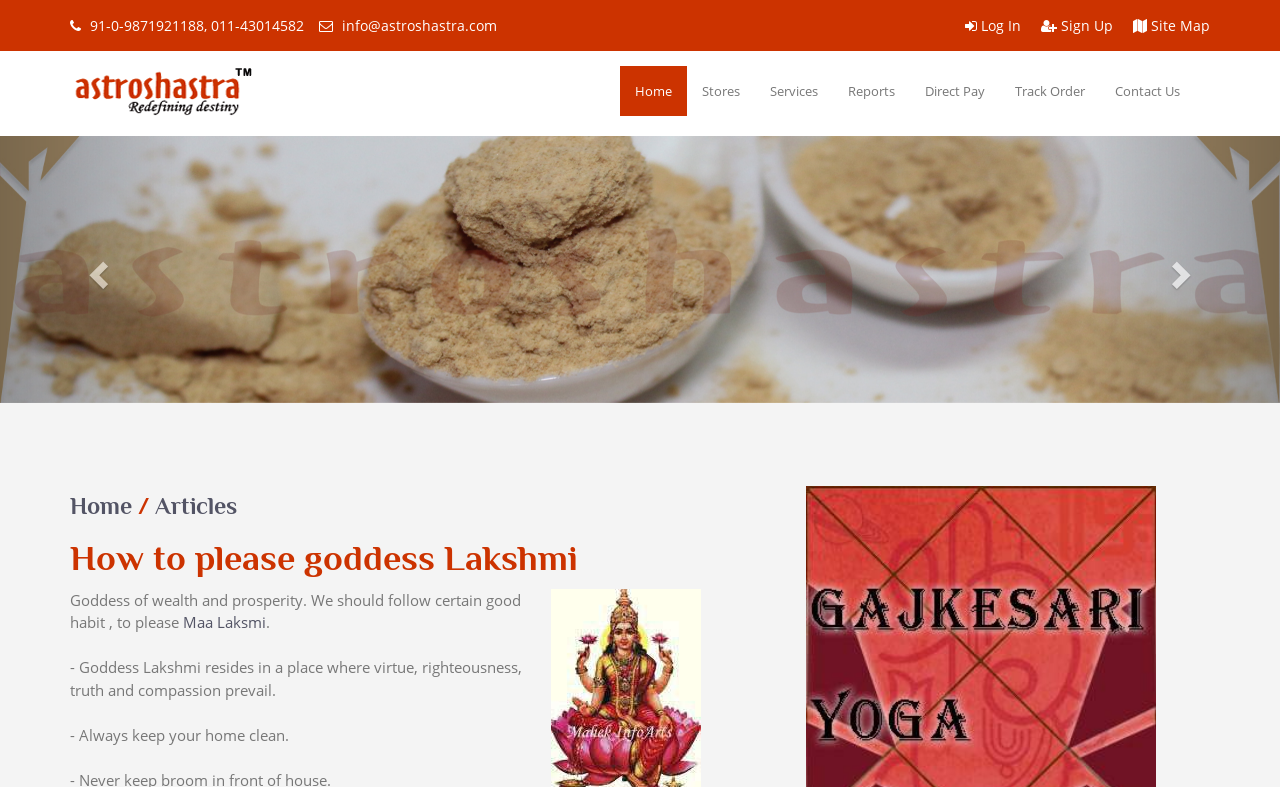Please specify the bounding box coordinates for the clickable region that will help you carry out the instruction: "View the site map".

[0.885, 0.019, 0.945, 0.046]